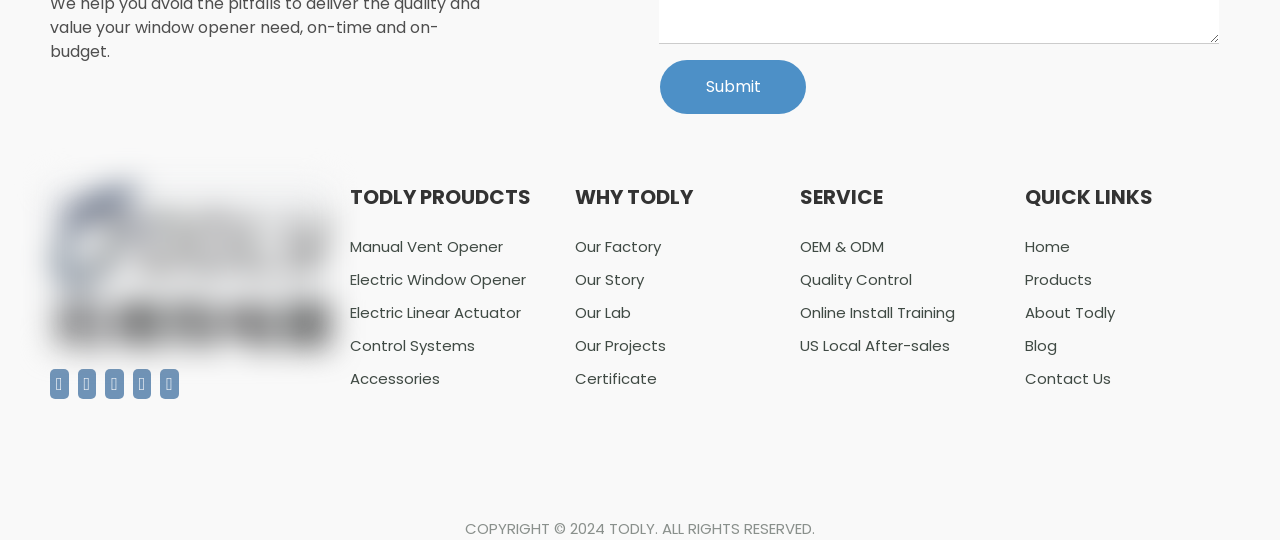Show the bounding box coordinates for the HTML element described as: "Contact Us".

[0.801, 0.682, 0.868, 0.721]